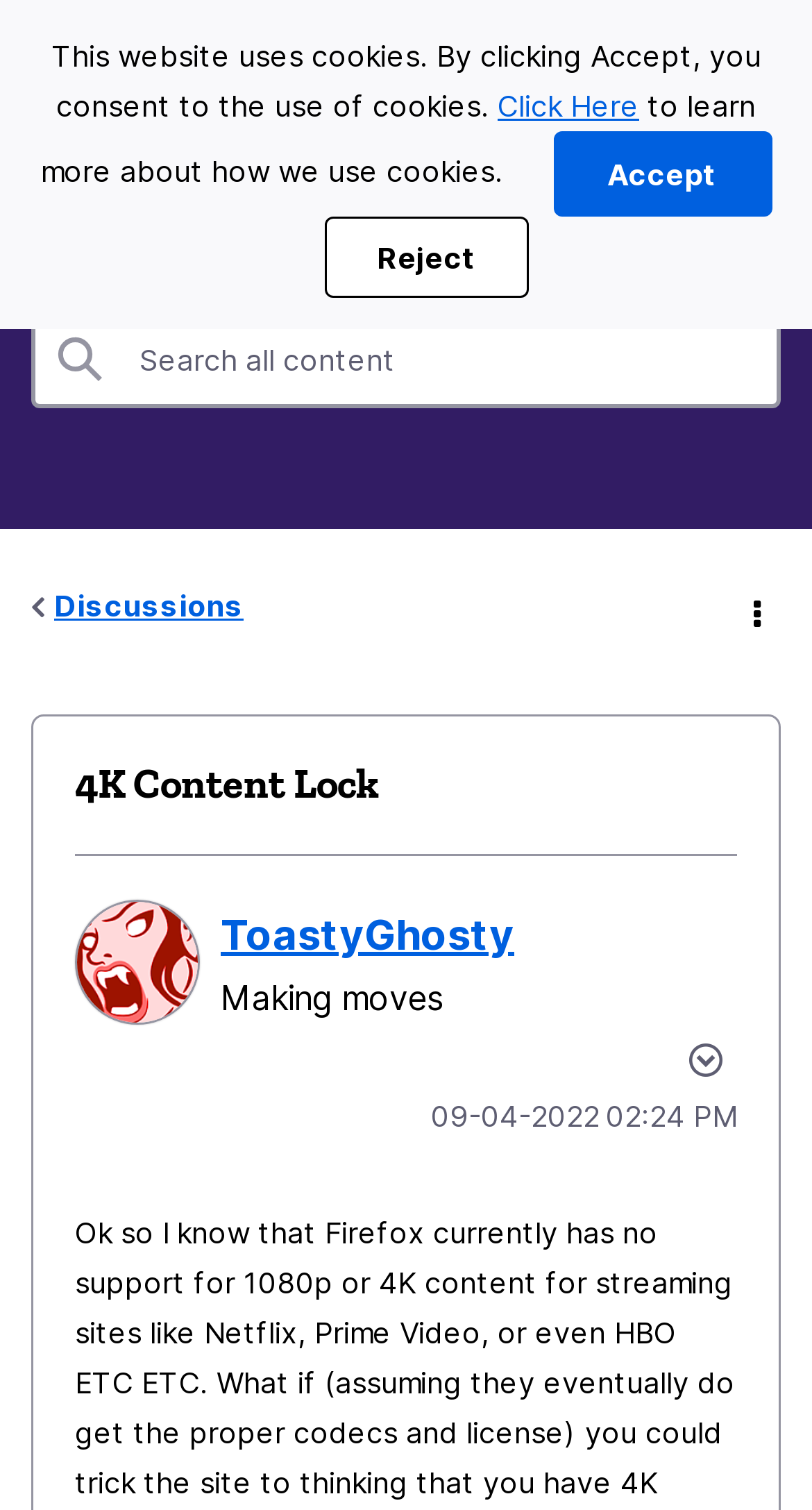What is the purpose of the button with the icon?
Look at the screenshot and respond with a single word or phrase.

Browse